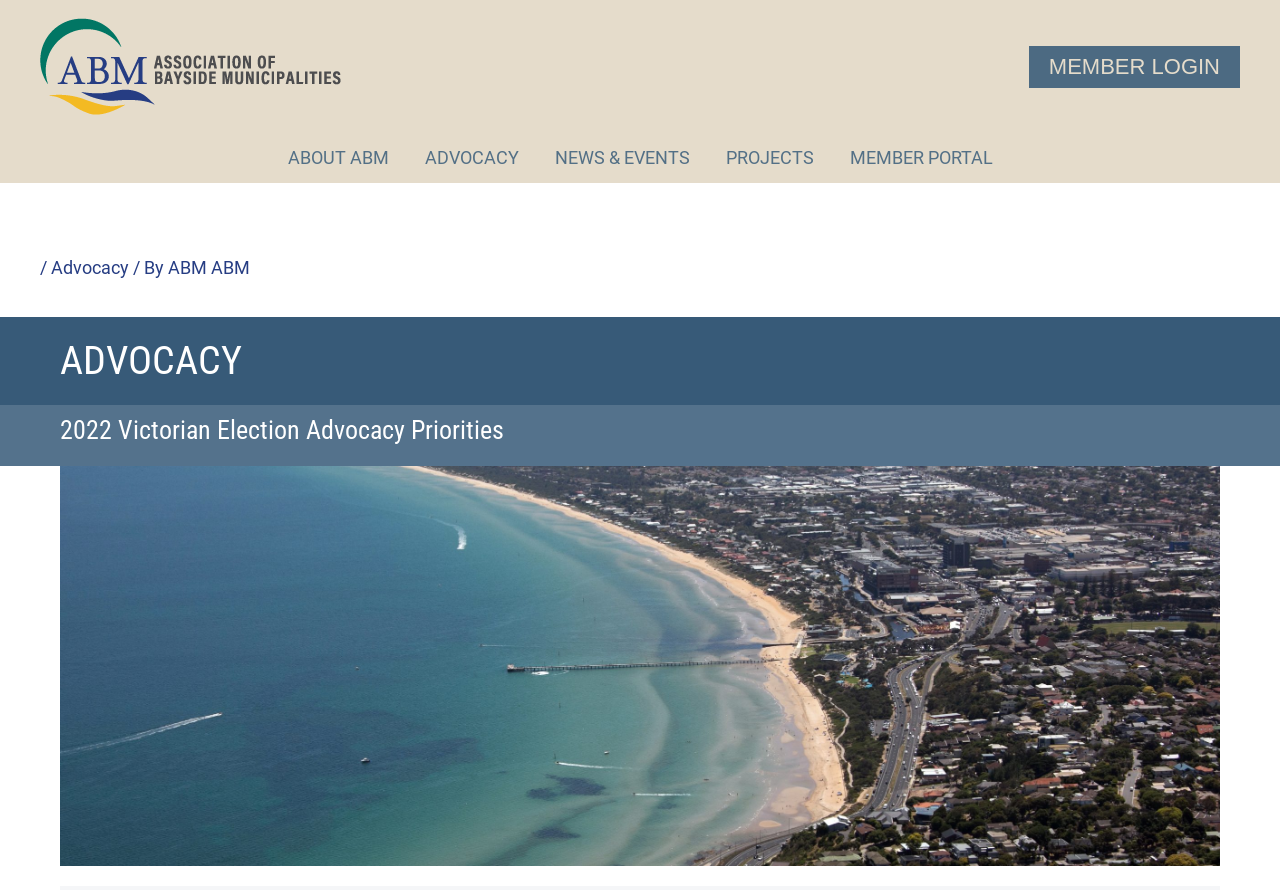Answer this question using a single word or a brief phrase:
What is the current webpage about?

2022 Victorian Election Advocacy Priorities